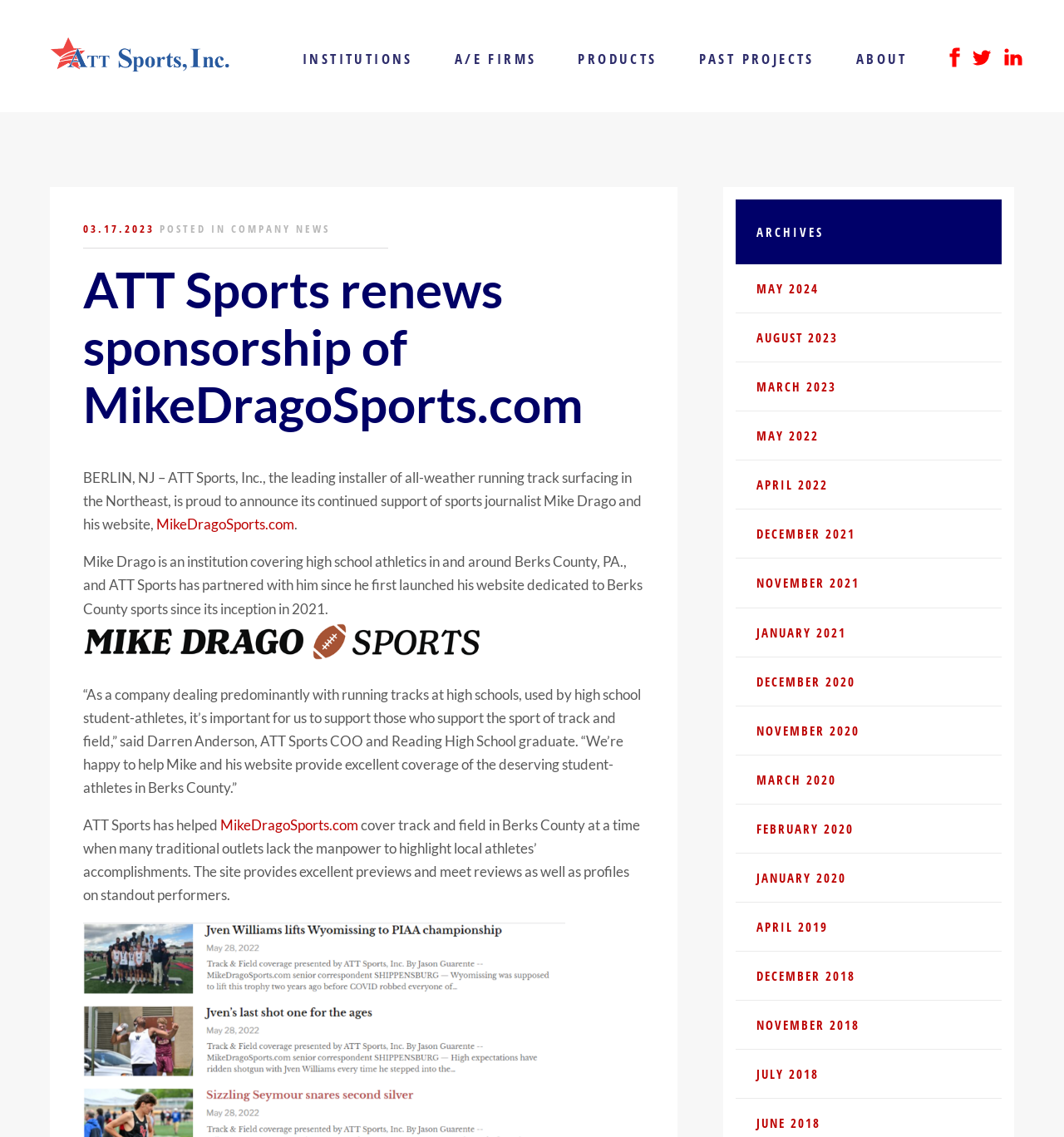Can you identify the bounding box coordinates of the clickable region needed to carry out this instruction: 'Click on the ATT Sports Inc link'? The coordinates should be four float numbers within the range of 0 to 1, stated as [left, top, right, bottom].

[0.047, 0.052, 0.216, 0.066]